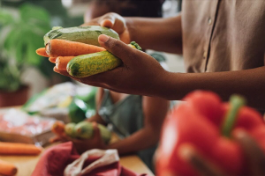Refer to the image and answer the question with as much detail as possible: Where is the setting of the image?

The background of the image shows an assortment of produce partially visible, creating a lively atmosphere of healthy eating, which suggests that the setting is likely a kitchen or market.